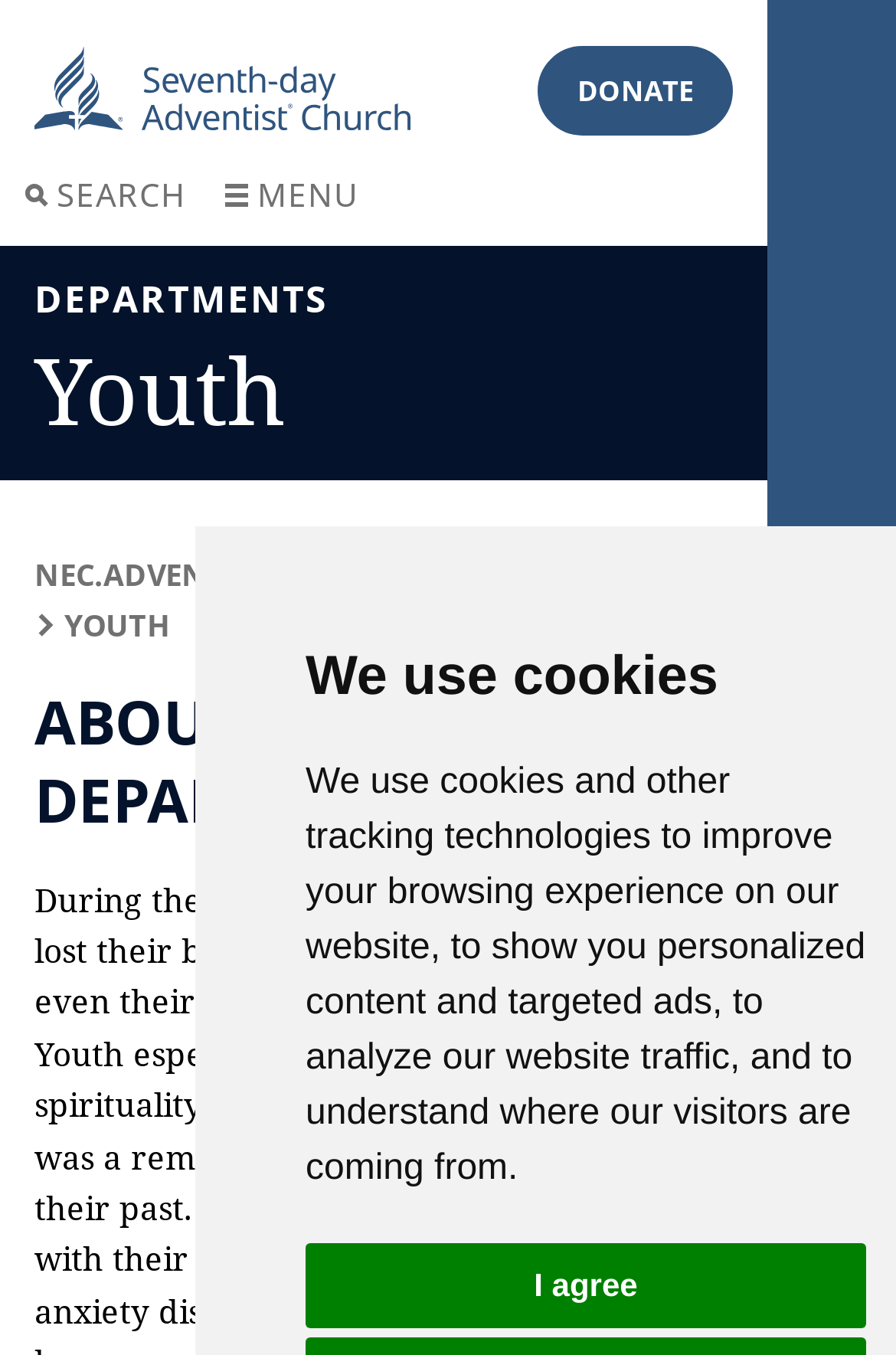What is the phone number of the Youth department?
Using the visual information, respond with a single word or phrase.

+44 115 960 6312